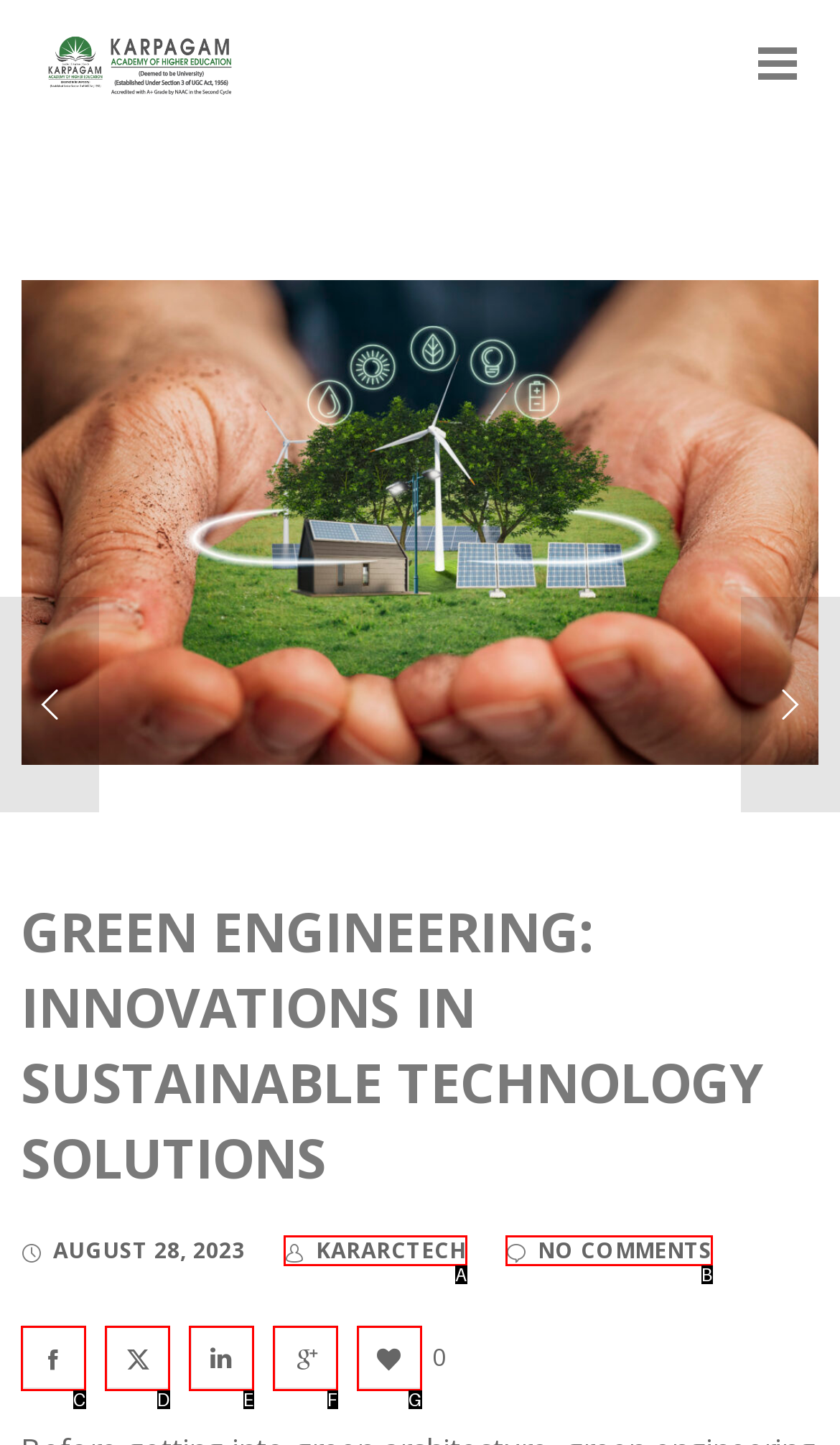Refer to the element description: kararctech and identify the matching HTML element. State your answer with the appropriate letter.

A